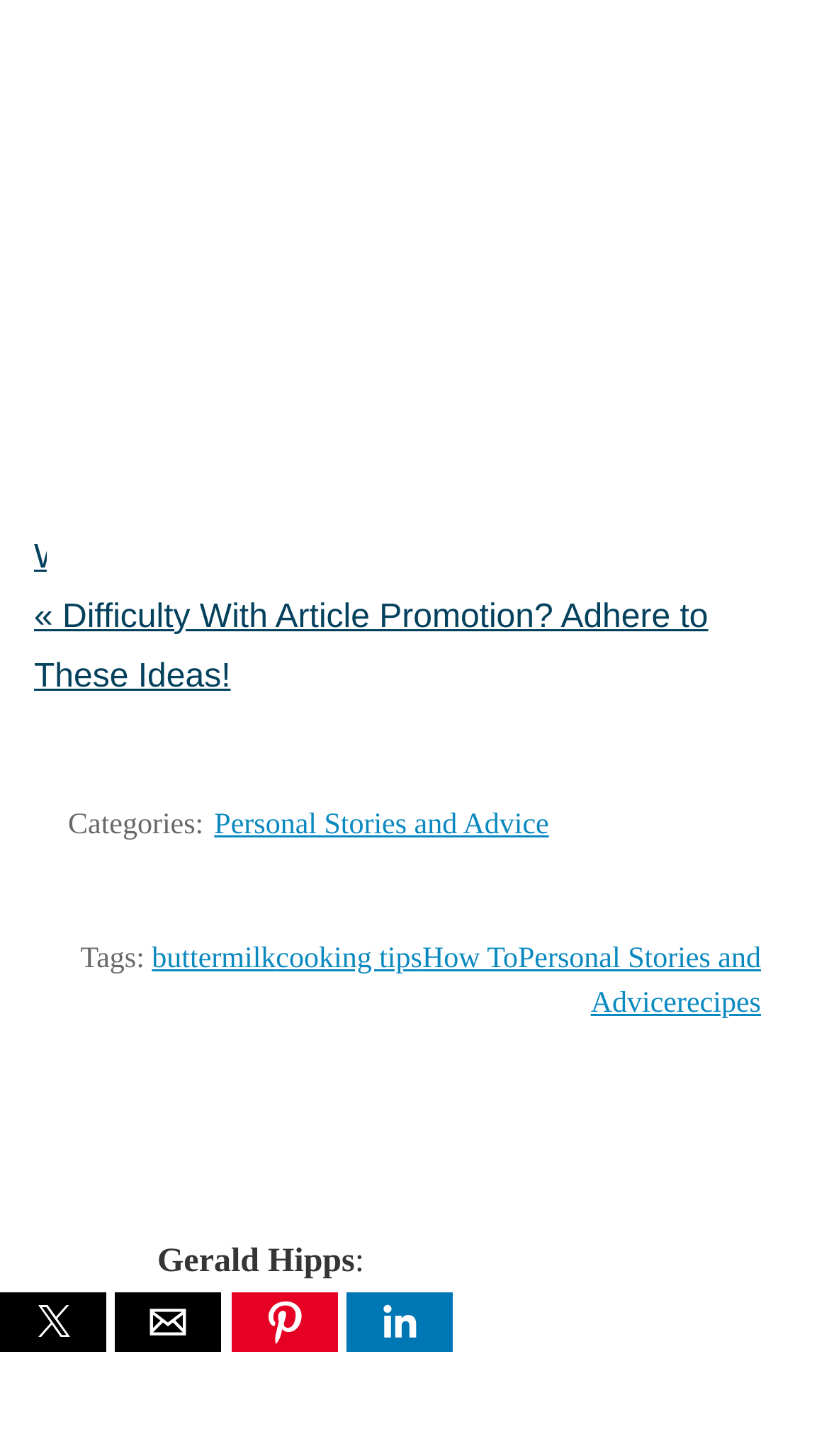Use a single word or phrase to answer the question:
What is the first link on the webpage?

Ways To Get Your Home Business Started »